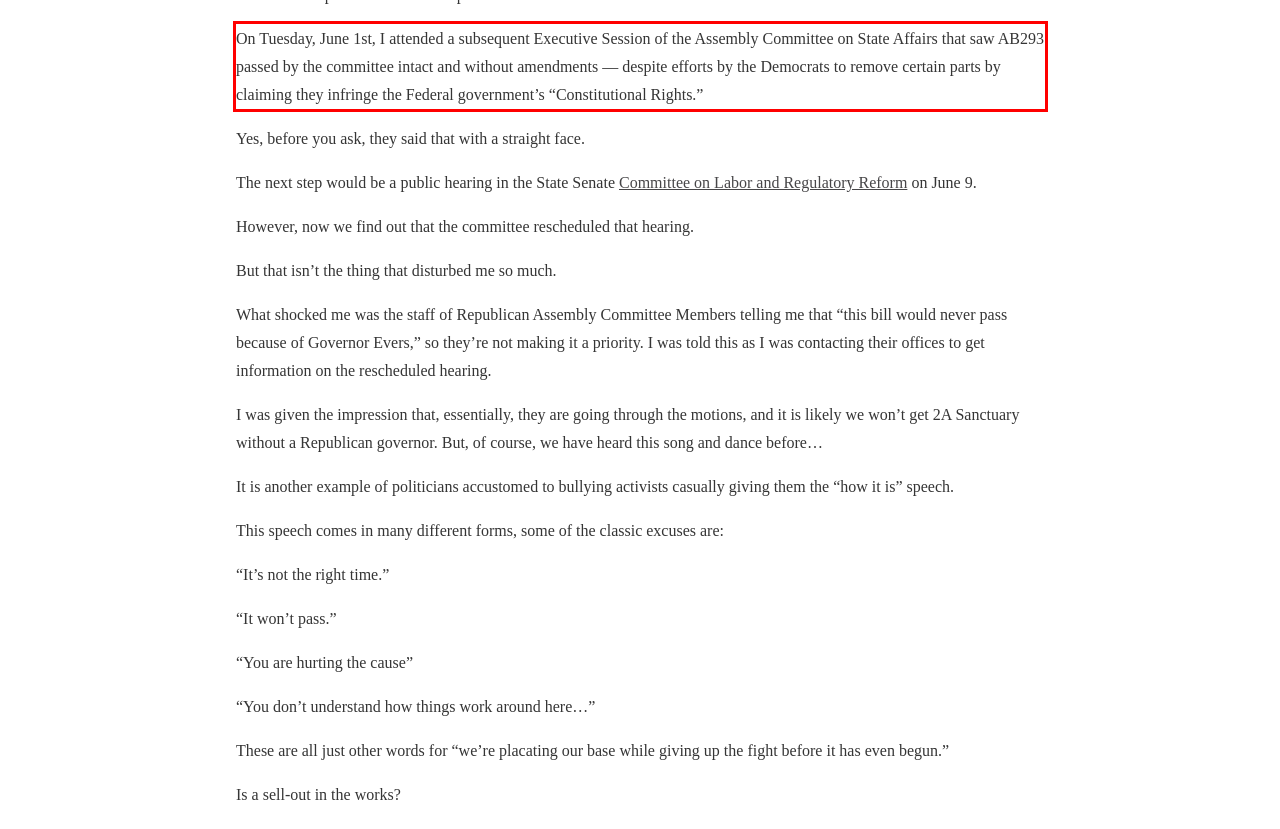You are given a webpage screenshot with a red bounding box around a UI element. Extract and generate the text inside this red bounding box.

On Tuesday, June 1st, I attended a subsequent Executive Session of the Assembly Committee on State Affairs that saw AB293 passed by the committee intact and without amendments — despite efforts by the Democrats to remove certain parts by claiming they infringe the Federal government’s “Constitutional Rights.”